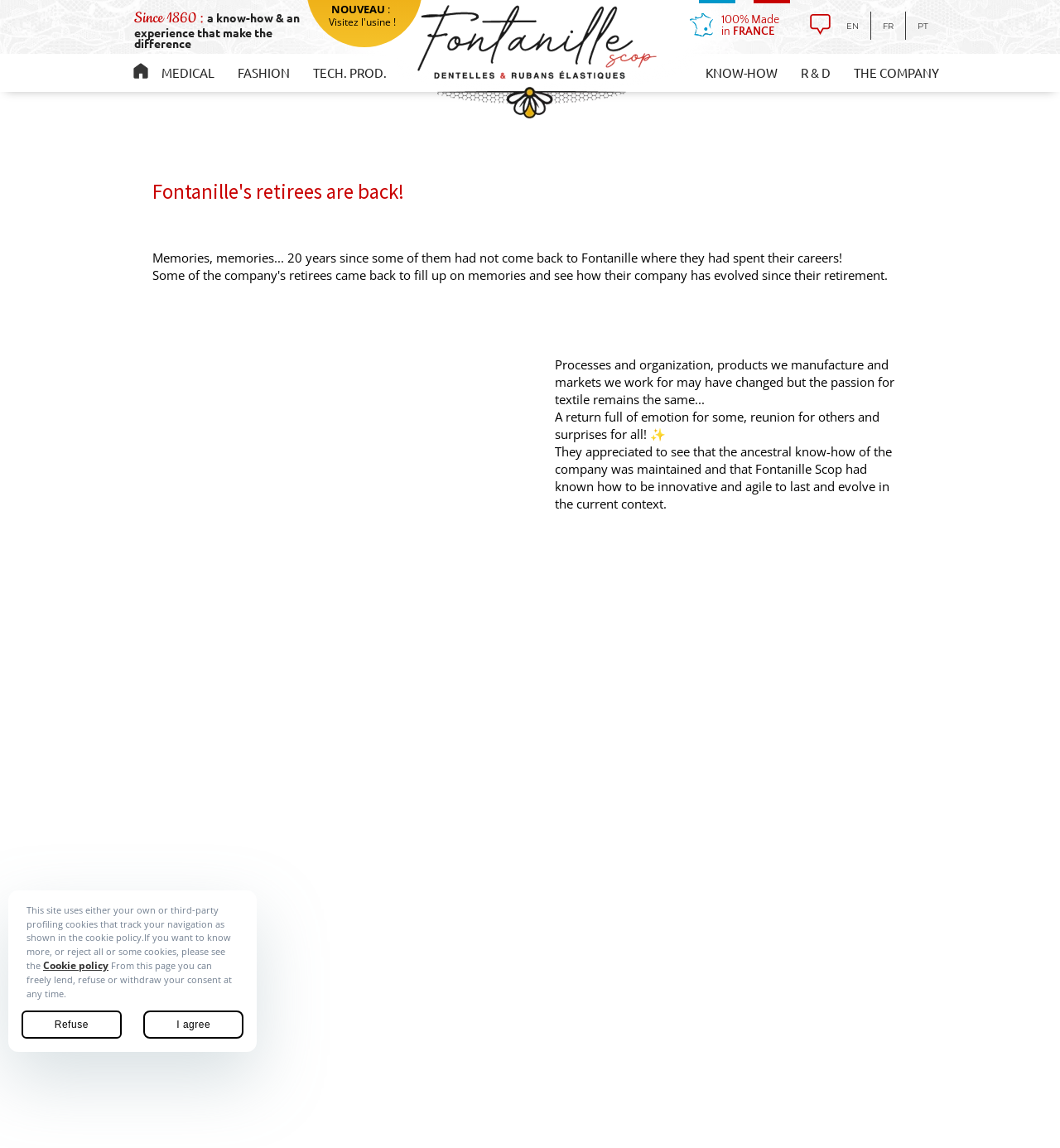Answer the question below with a single word or a brief phrase: 
What is the purpose of the link 'Visitez l'usine!'?

To visit the factory